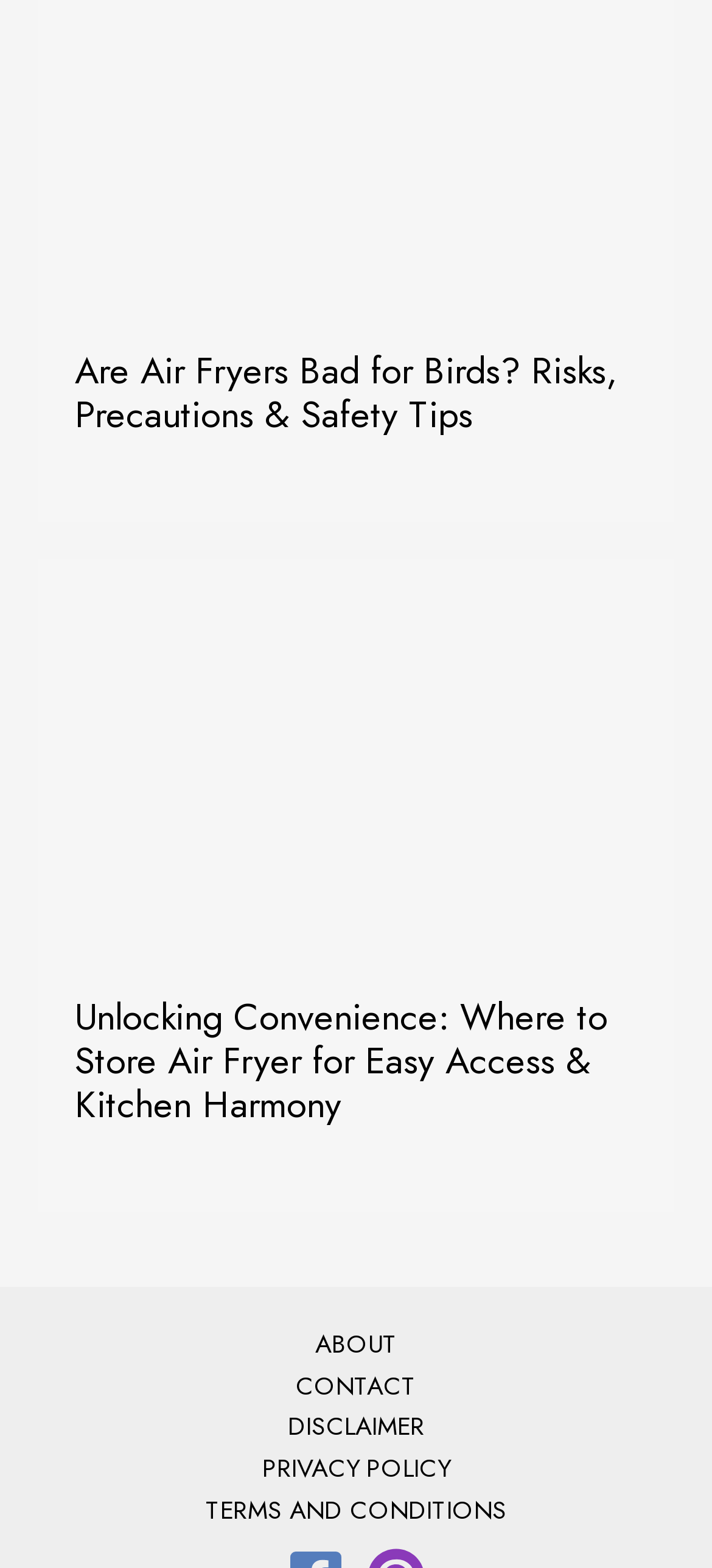Locate the bounding box coordinates of the clickable region to complete the following instruction: "Click the link to learn about storing air fryers."

[0.105, 0.379, 0.895, 0.619]